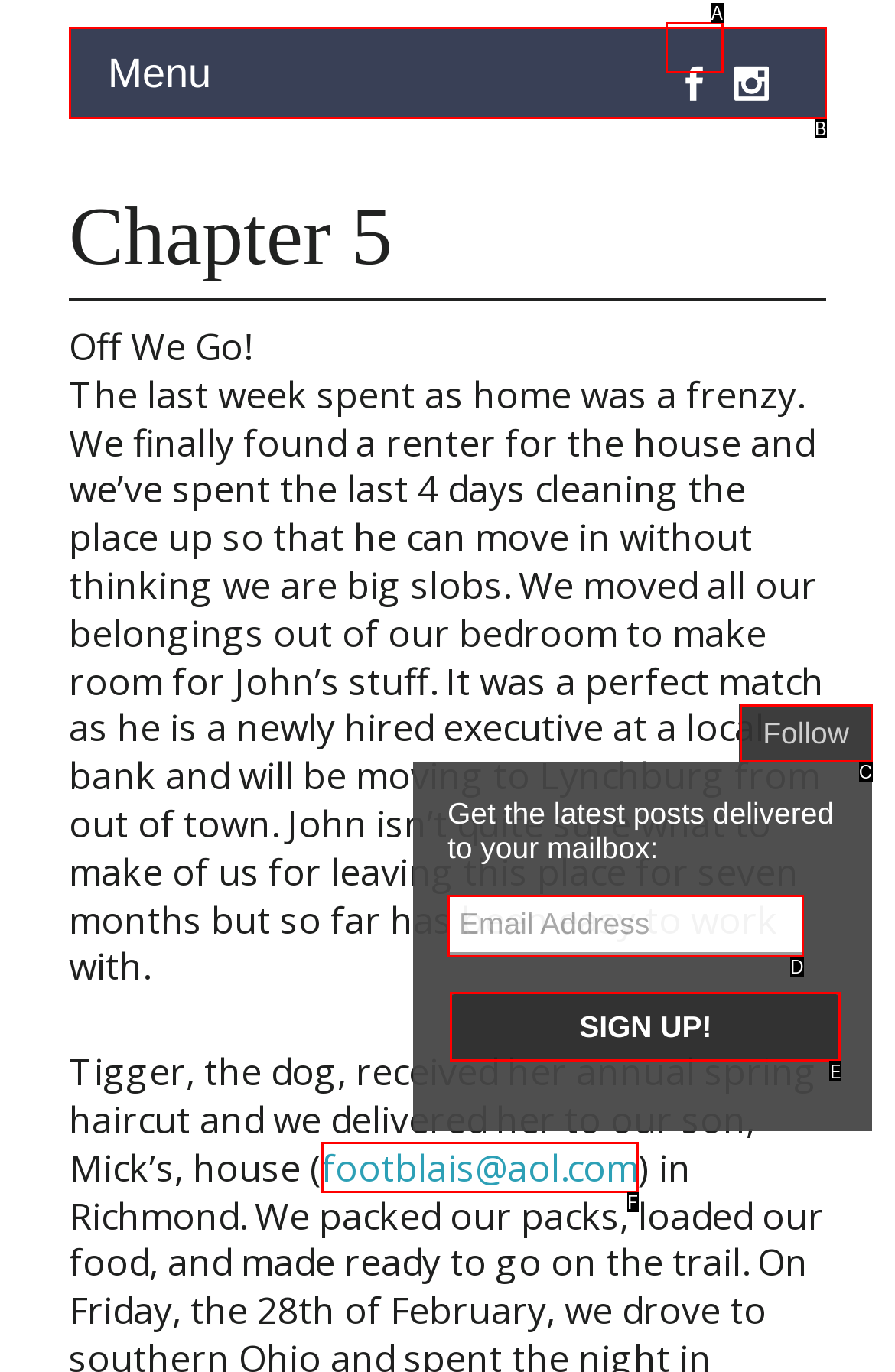Using the description: name="jetpack_subscriptions_widget" value="Sign up!", find the HTML element that matches it. Answer with the letter of the chosen option.

E